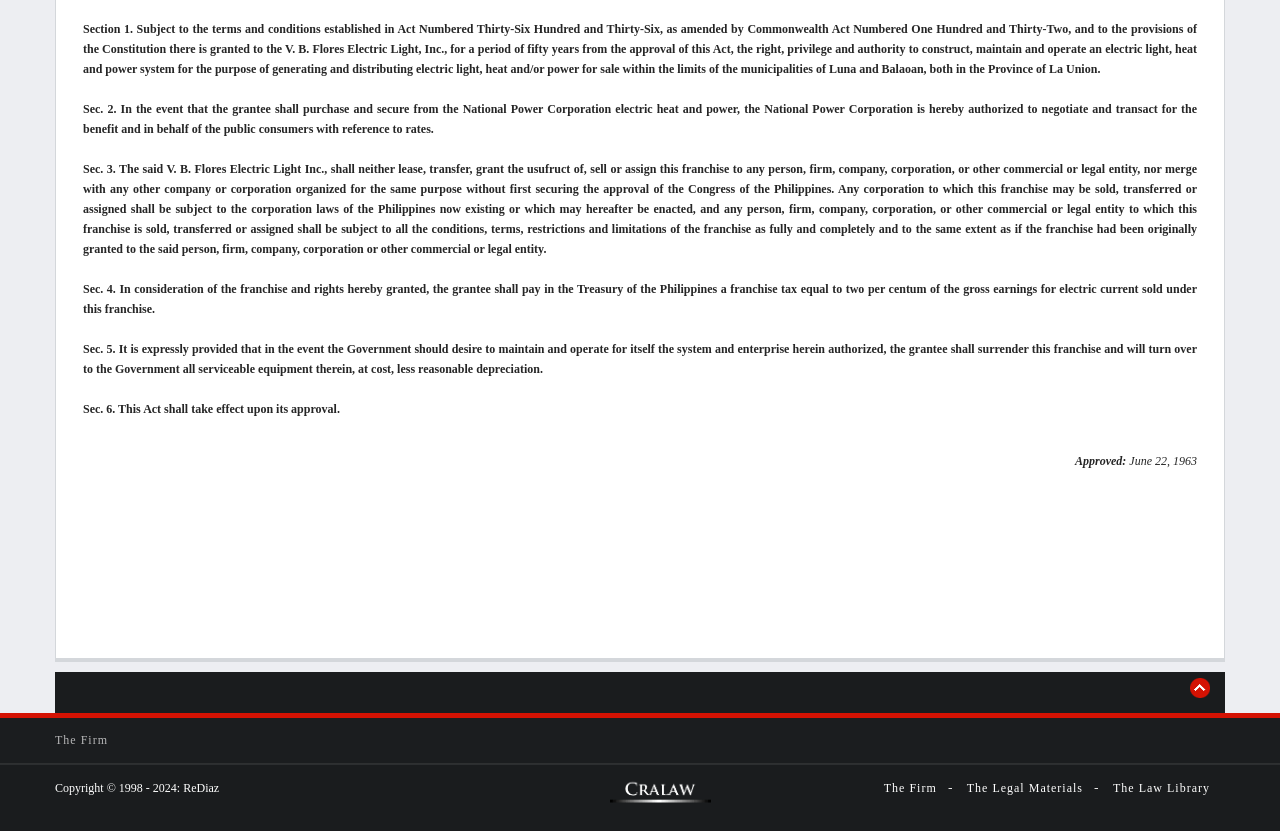Provide the bounding box coordinates for the UI element that is described by this text: "title="ChanRobles Virtual Law Library"". The coordinates should be in the form of four float numbers between 0 and 1: [left, top, right, bottom].

[0.476, 0.933, 0.555, 0.976]